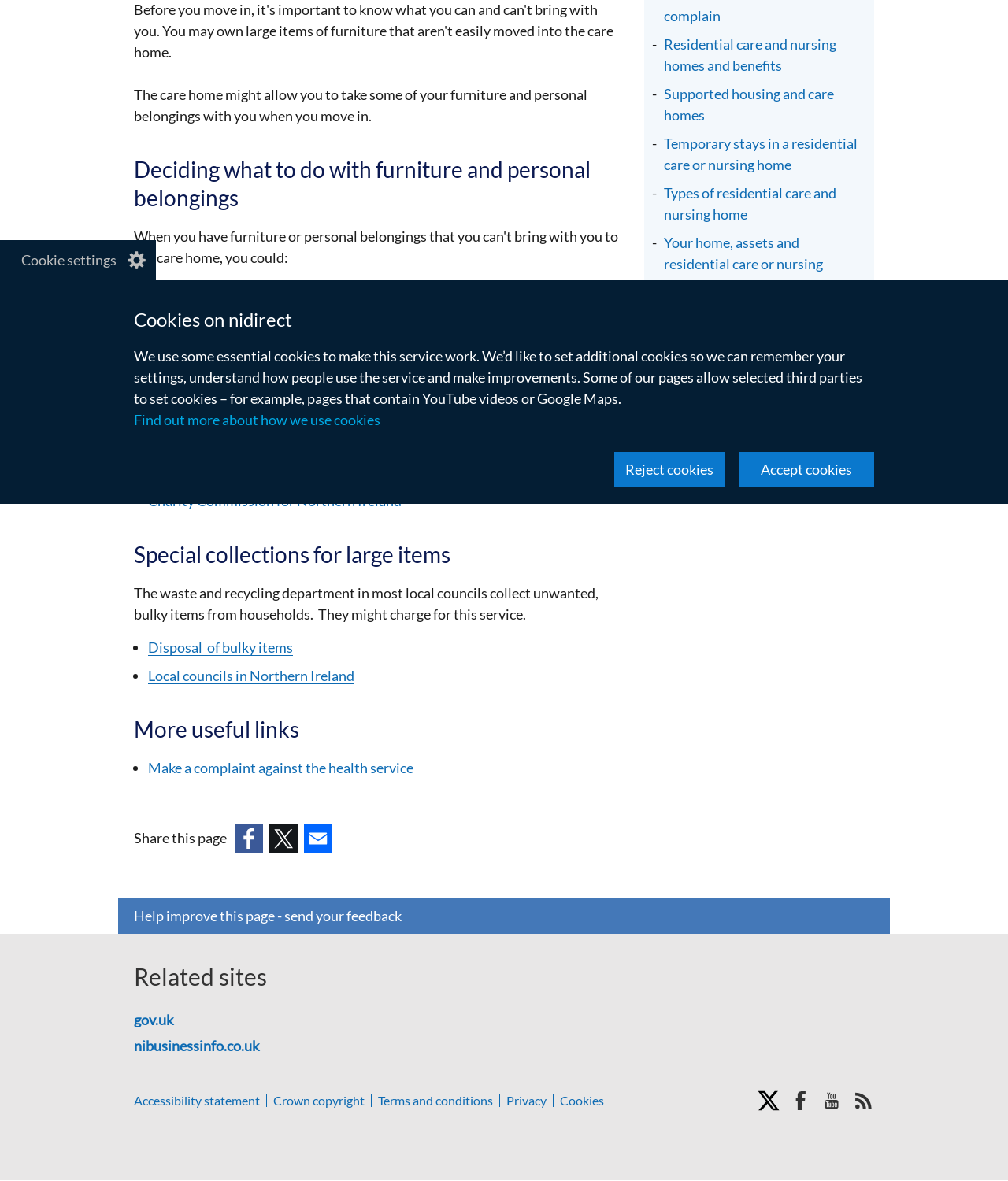Find the bounding box of the element with the following description: "Charity Commission for Northern Ireland". The coordinates must be four float numbers between 0 and 1, formatted as [left, top, right, bottom].

[0.147, 0.417, 0.398, 0.431]